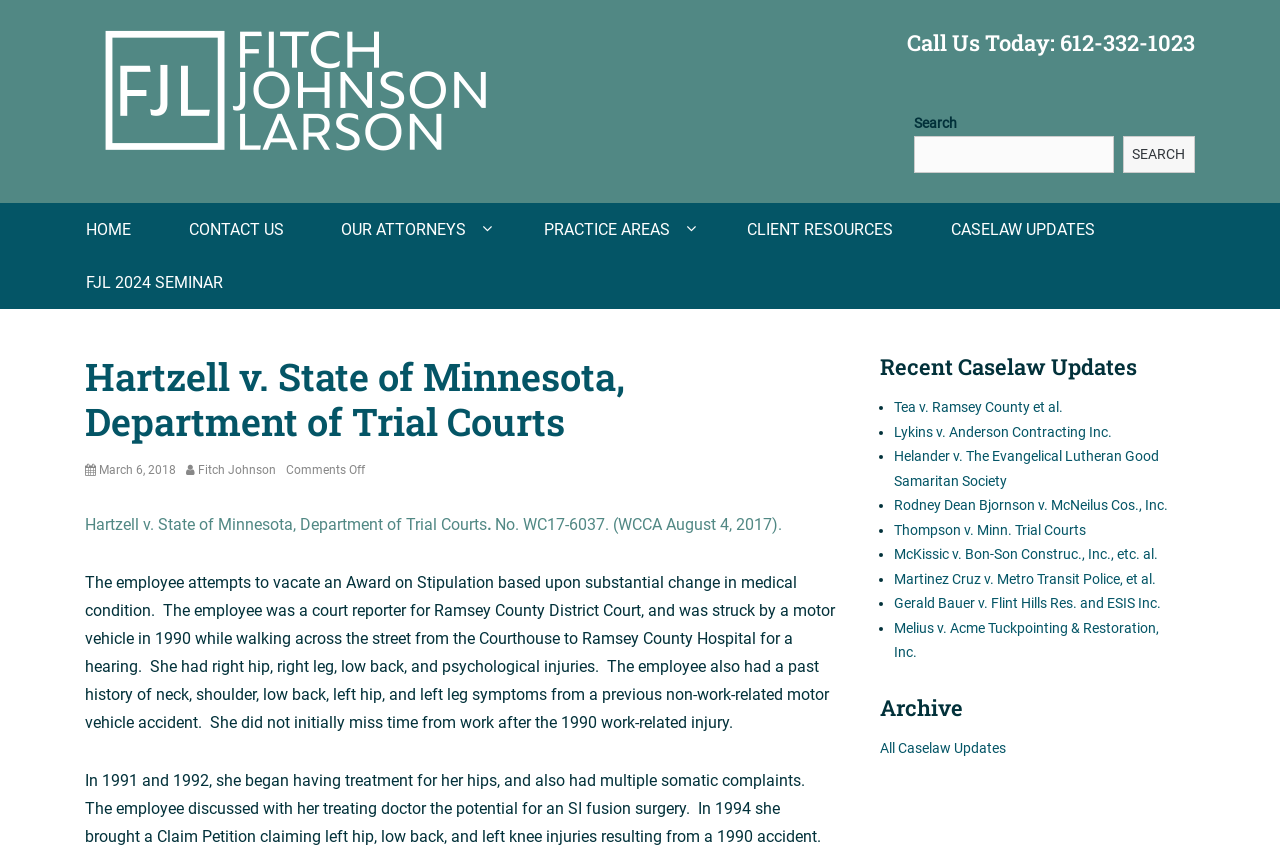Analyze the image and deliver a detailed answer to the question: What is the date of the article?

The date of the article is located in the 'Hartzell v. State of Minnesota, Department of Trial Courts' section. It is written as 'Posted on March 6, 2018'.